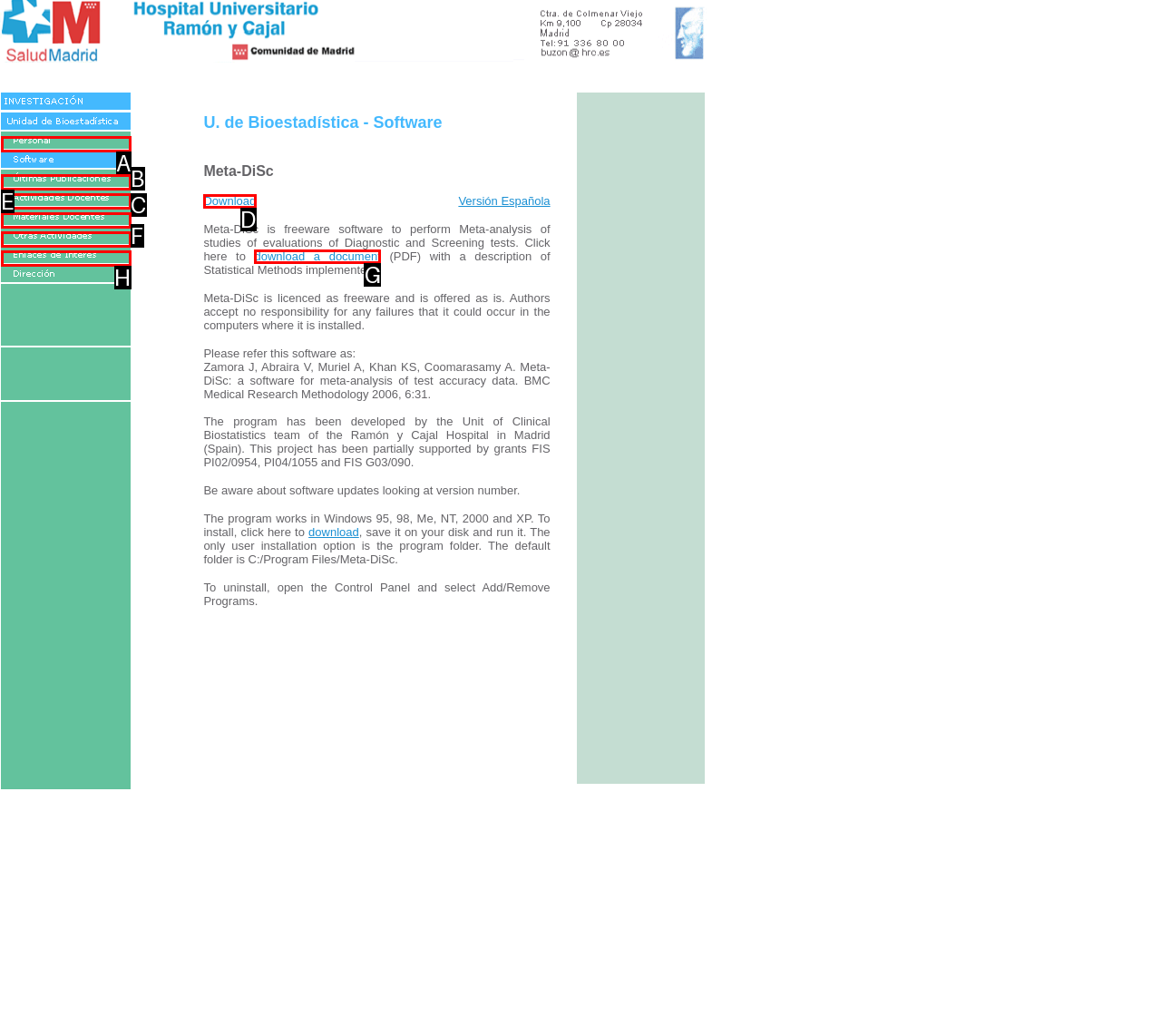Find the correct option to complete this instruction: Click the link to download a document with statistical methods. Reply with the corresponding letter.

G